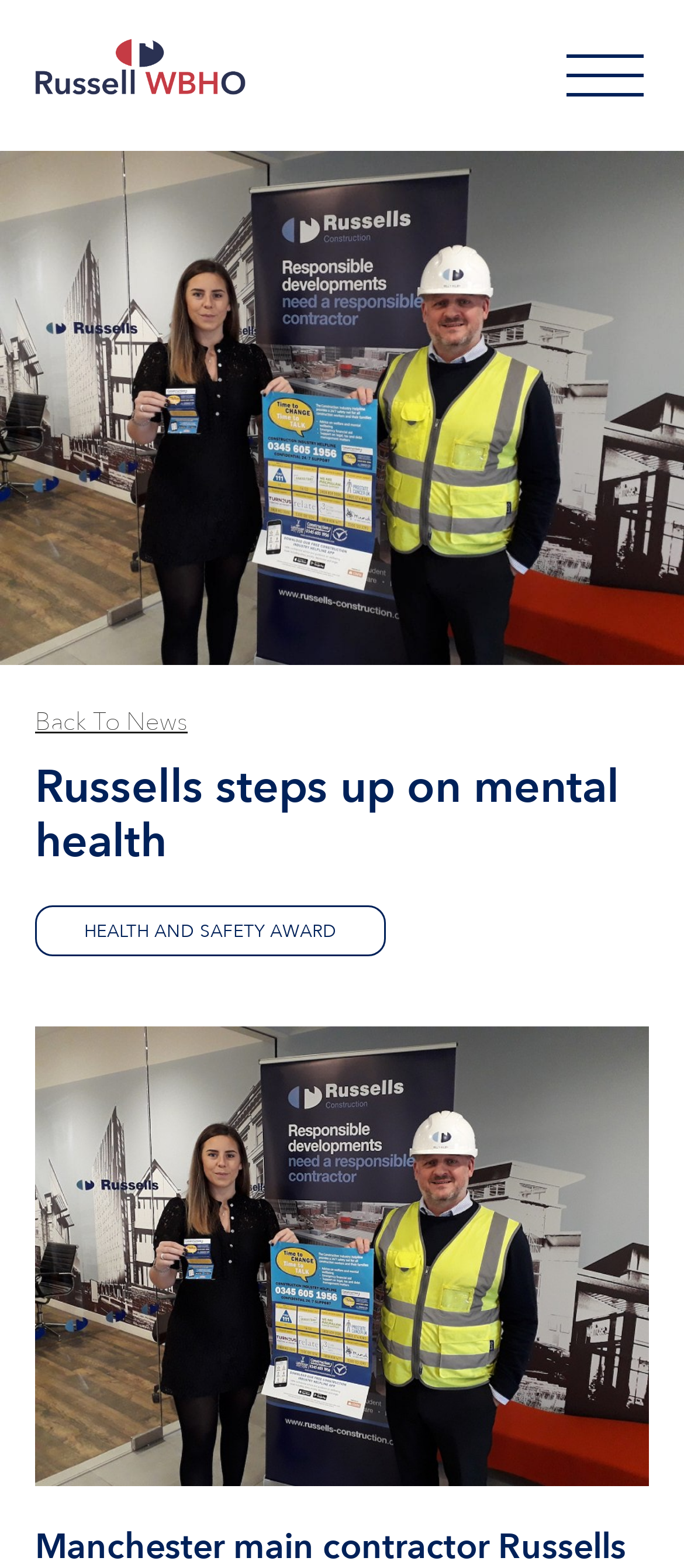Bounding box coordinates are given in the format (top-left x, top-left y, bottom-right x, bottom-right y). All values should be floating point numbers between 0 and 1. Provide the bounding box coordinate for the UI element described as: Health and Safety Award

[0.11, 0.587, 0.505, 0.602]